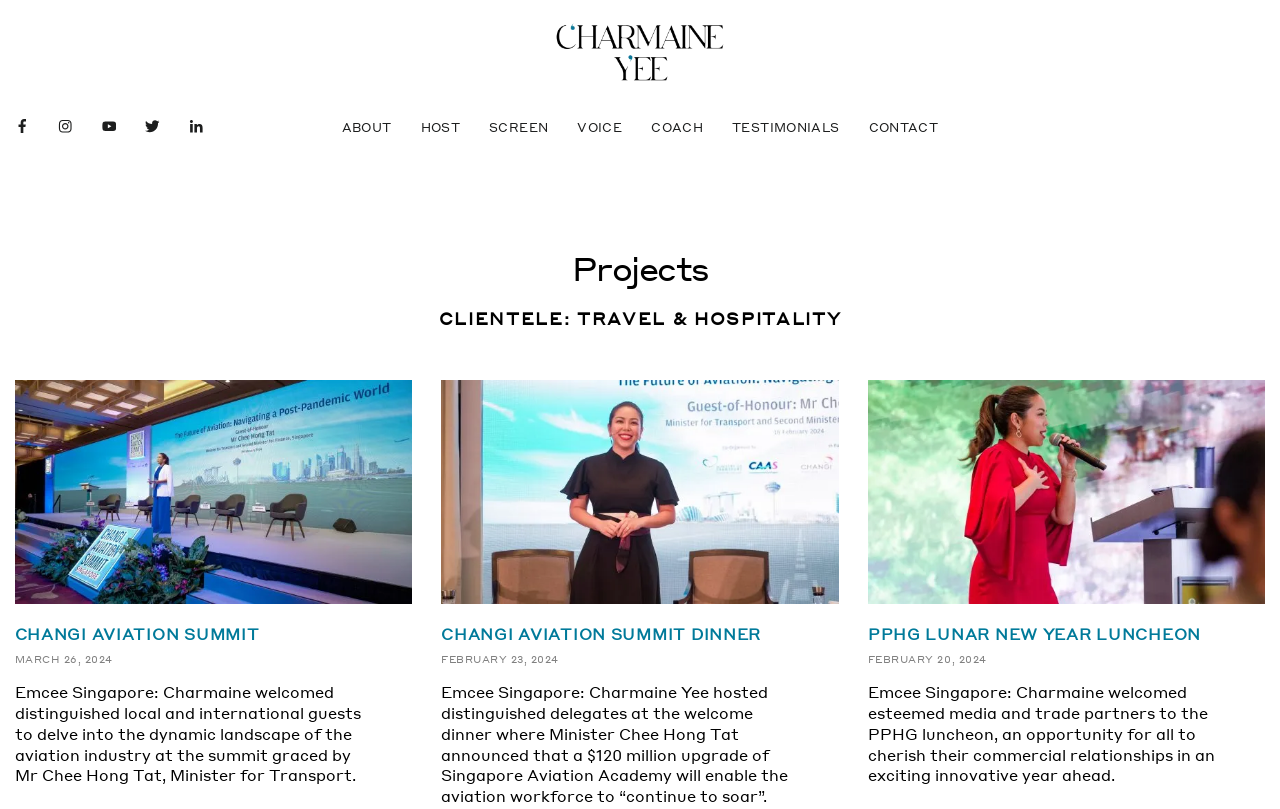Give a one-word or one-phrase response to the question:
What is the date of the Changi Aviation Summit?

MARCH 26, 2024